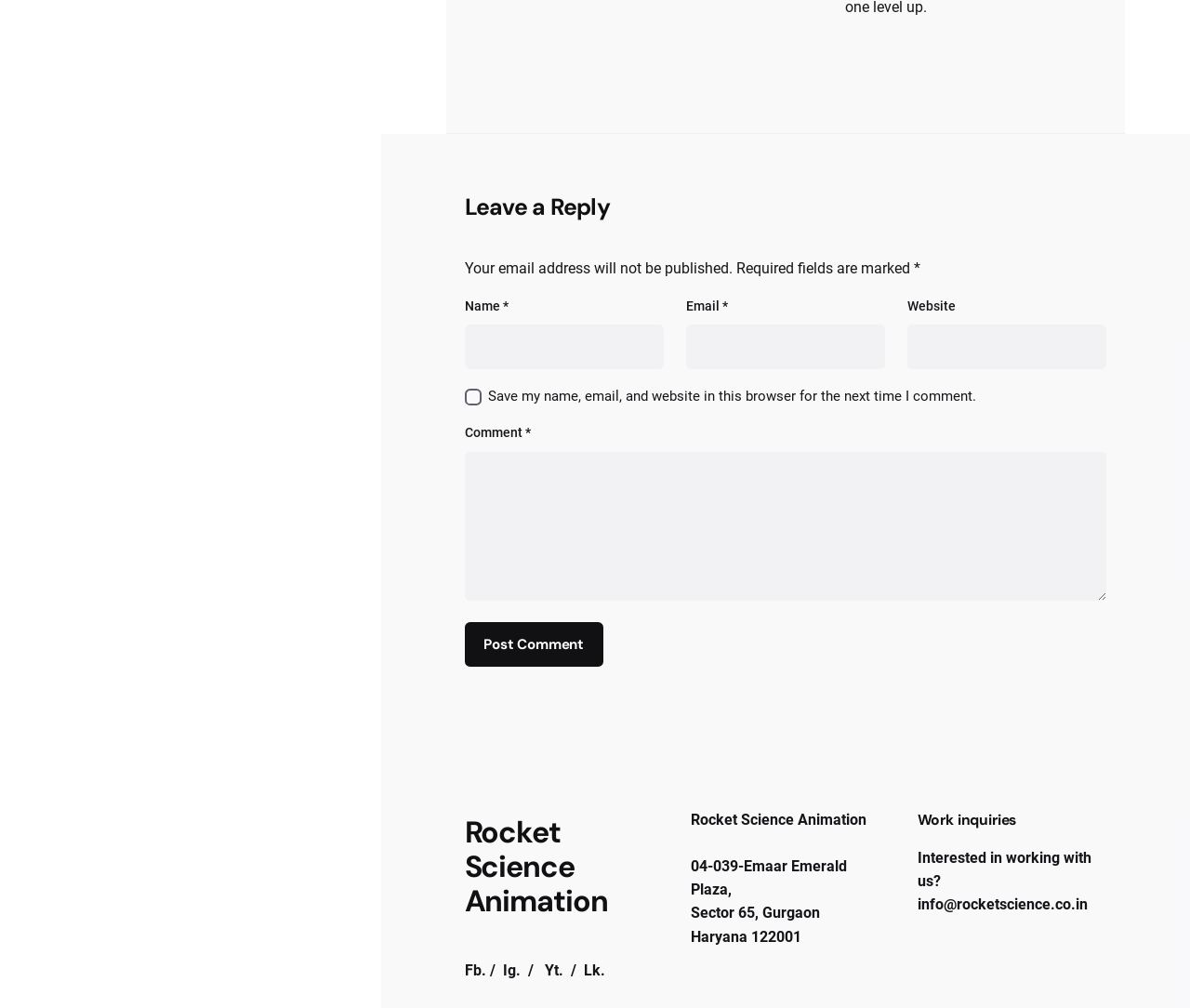Please specify the bounding box coordinates in the format (top-left x, top-left y, bottom-right x, bottom-right y), with values ranging from 0 to 1. Identify the bounding box for the UI component described as follows: parent_node: Comment * name="comment"

[0.39, 0.448, 0.93, 0.595]